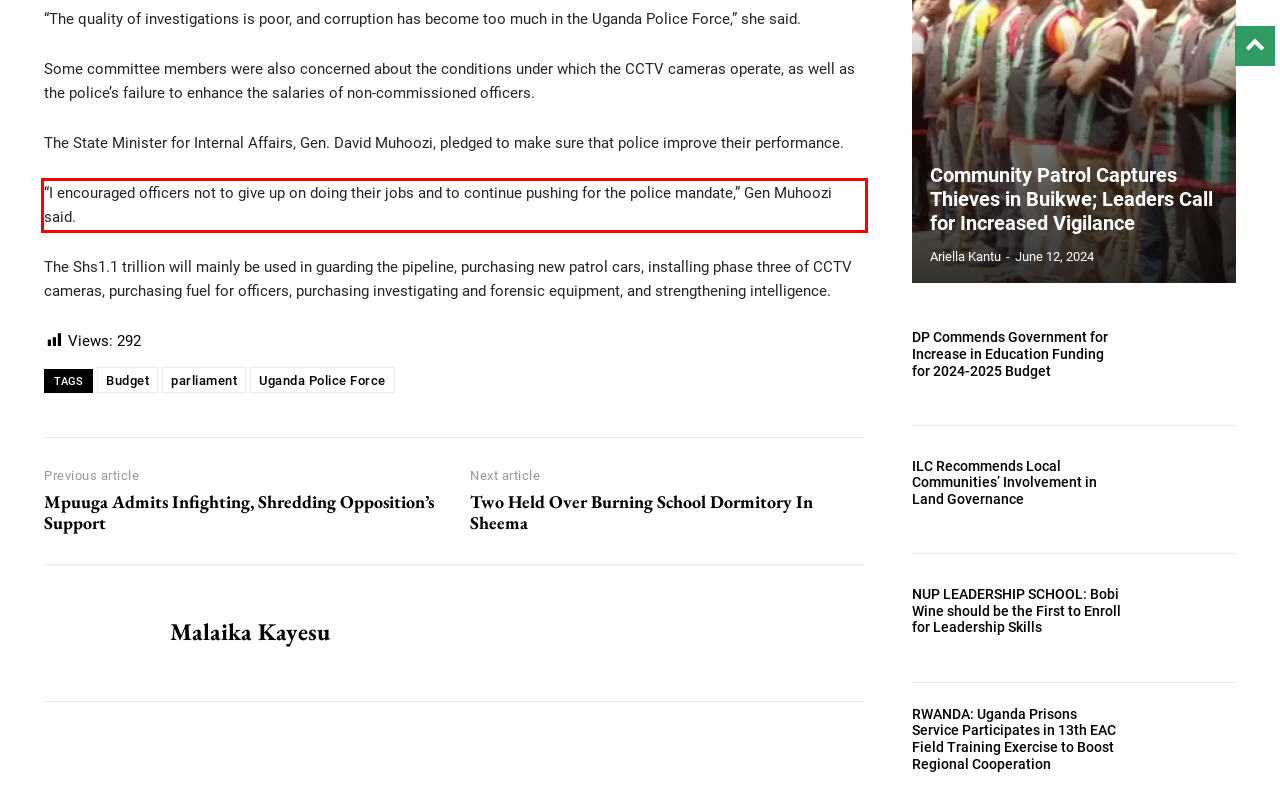Identify the text inside the red bounding box on the provided webpage screenshot by performing OCR.

“I encouraged officers not to give up on doing their jobs and to continue pushing for the police mandate,” Gen Muhoozi said.